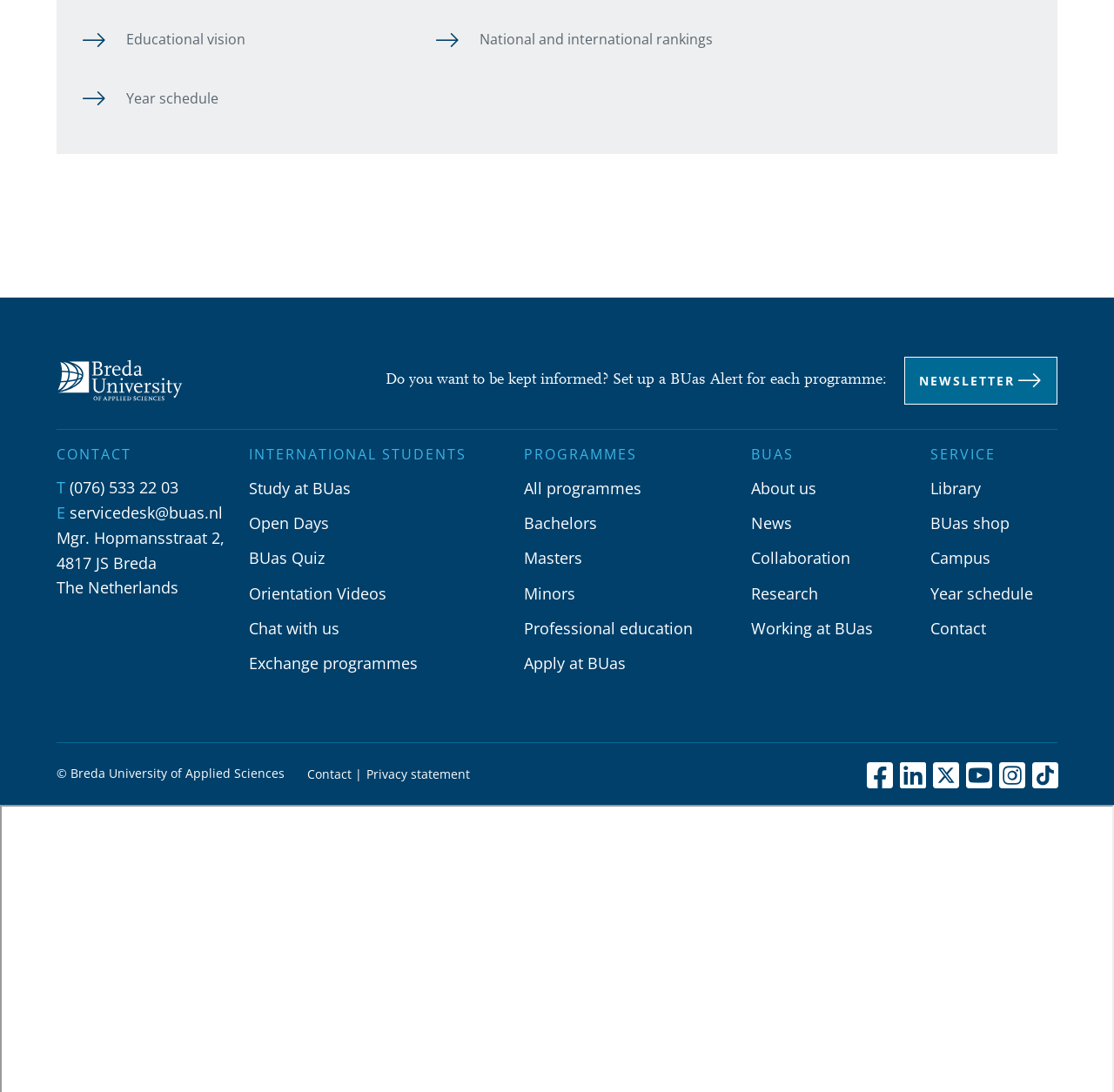What social media platforms does the university have a presence on?
From the image, respond using a single word or phrase.

Facebook, LinkedIn, X, YouTube, Instagram, Tiktok